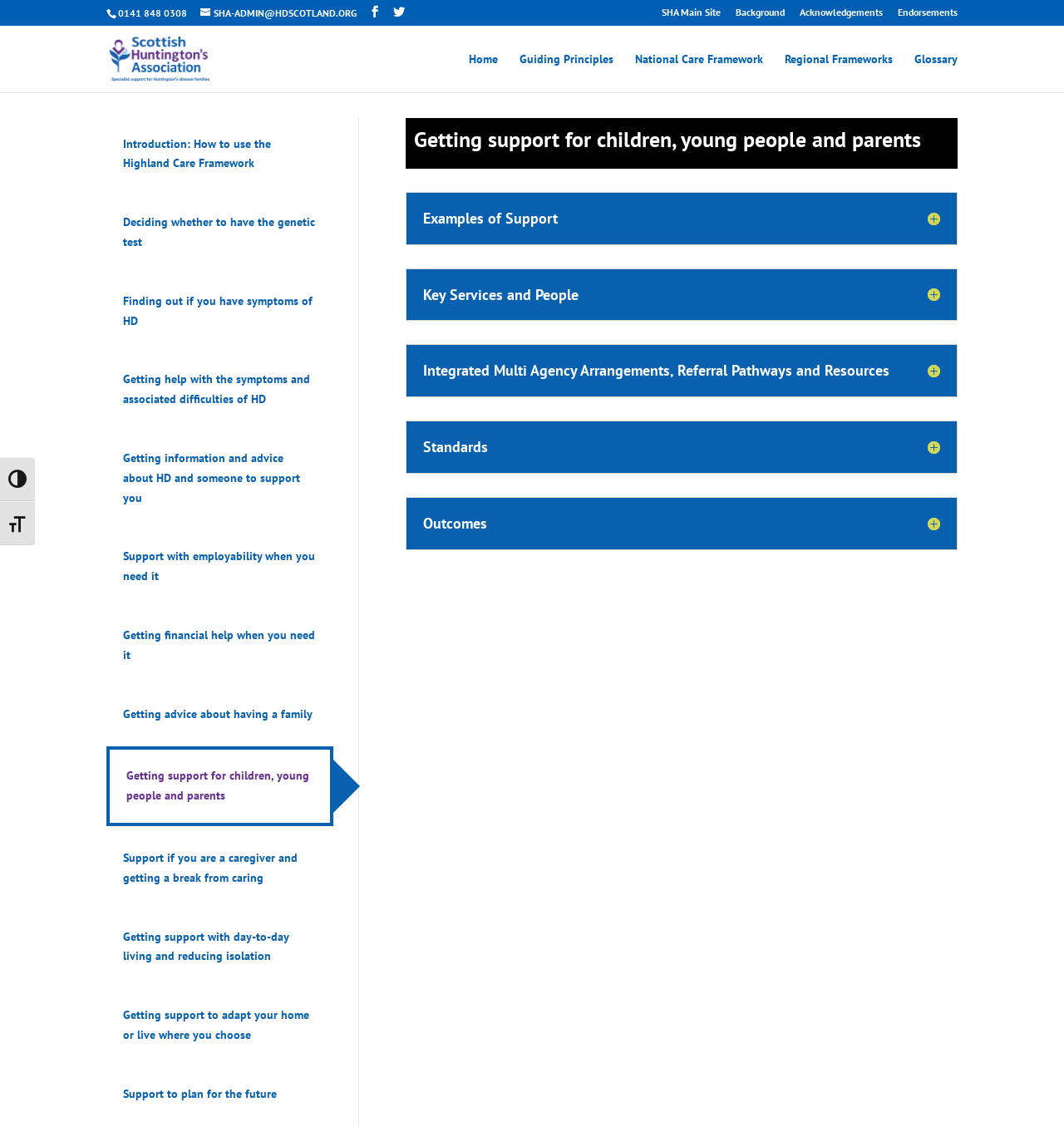Please identify the bounding box coordinates of the element's region that I should click in order to complete the following instruction: "Go to home page". The bounding box coordinates consist of four float numbers between 0 and 1, i.e., [left, top, right, bottom].

None